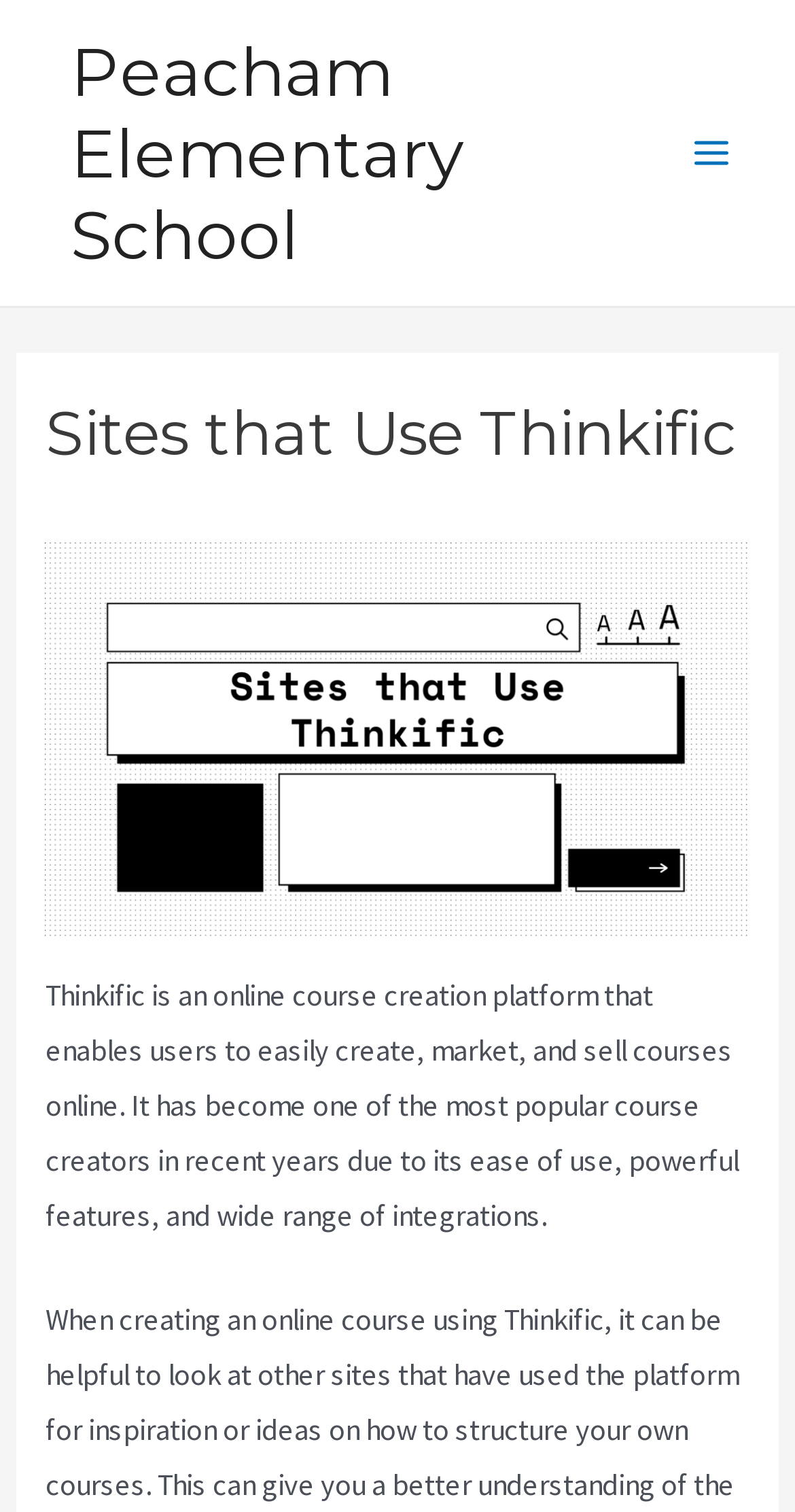Using the details in the image, give a detailed response to the question below:
What type of content is showcased on this webpage?

The webpage is showcasing a collection of inspiring websites that successfully leverage Thinkific to power their online courses, as indicated by the heading 'Sites that Use Thinkific' located at [0.058, 0.263, 0.942, 0.312].